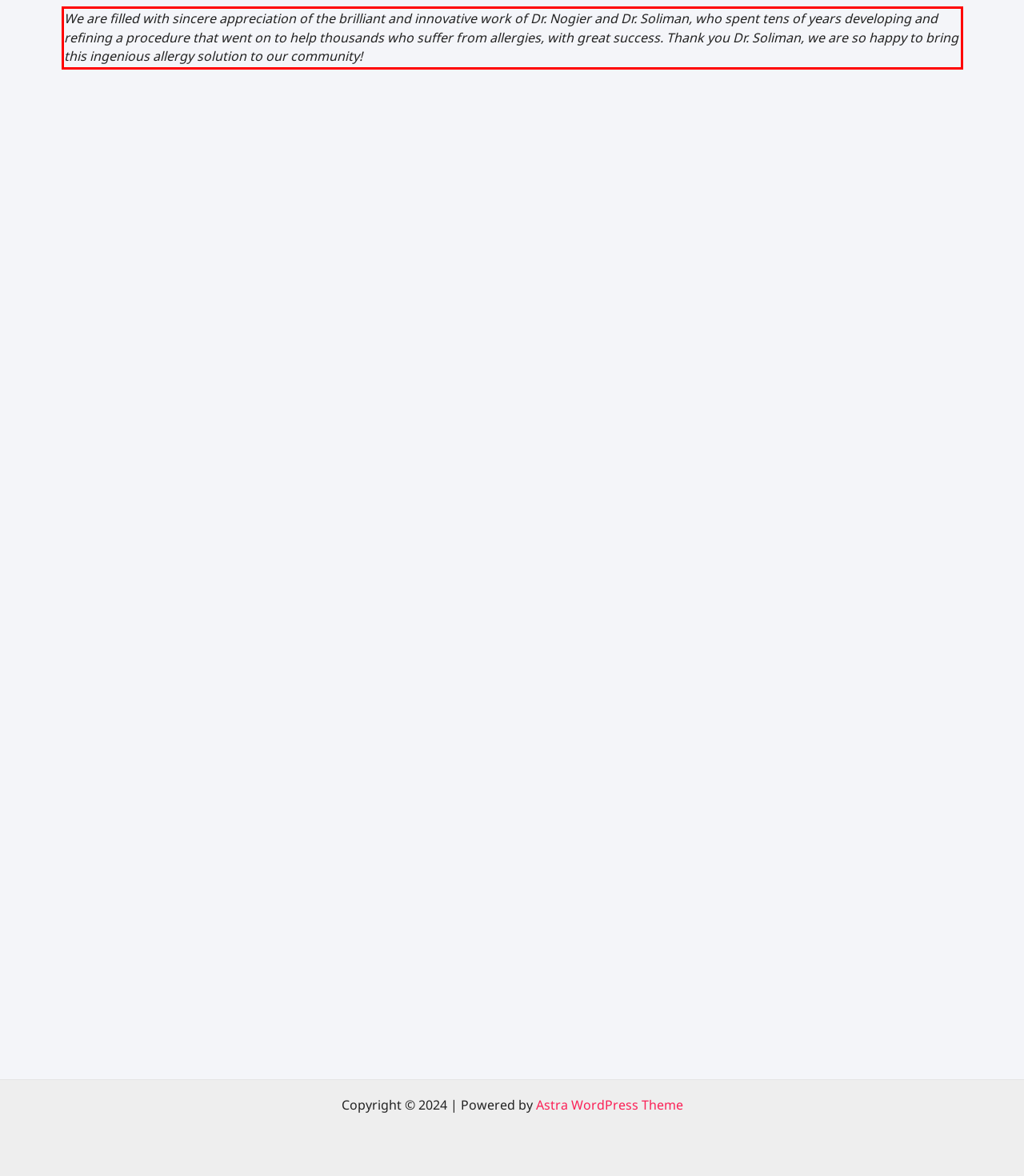Look at the webpage screenshot and recognize the text inside the red bounding box.

We are filled with sincere appreciation of the brilliant and innovative work of Dr. Nogier and Dr. Soliman, who spent tens of years developing and refining a procedure that went on to help thousands who suffer from allergies, with great success. Thank you Dr. Soliman, we are so happy to bring this ingenious allergy solution to our community!